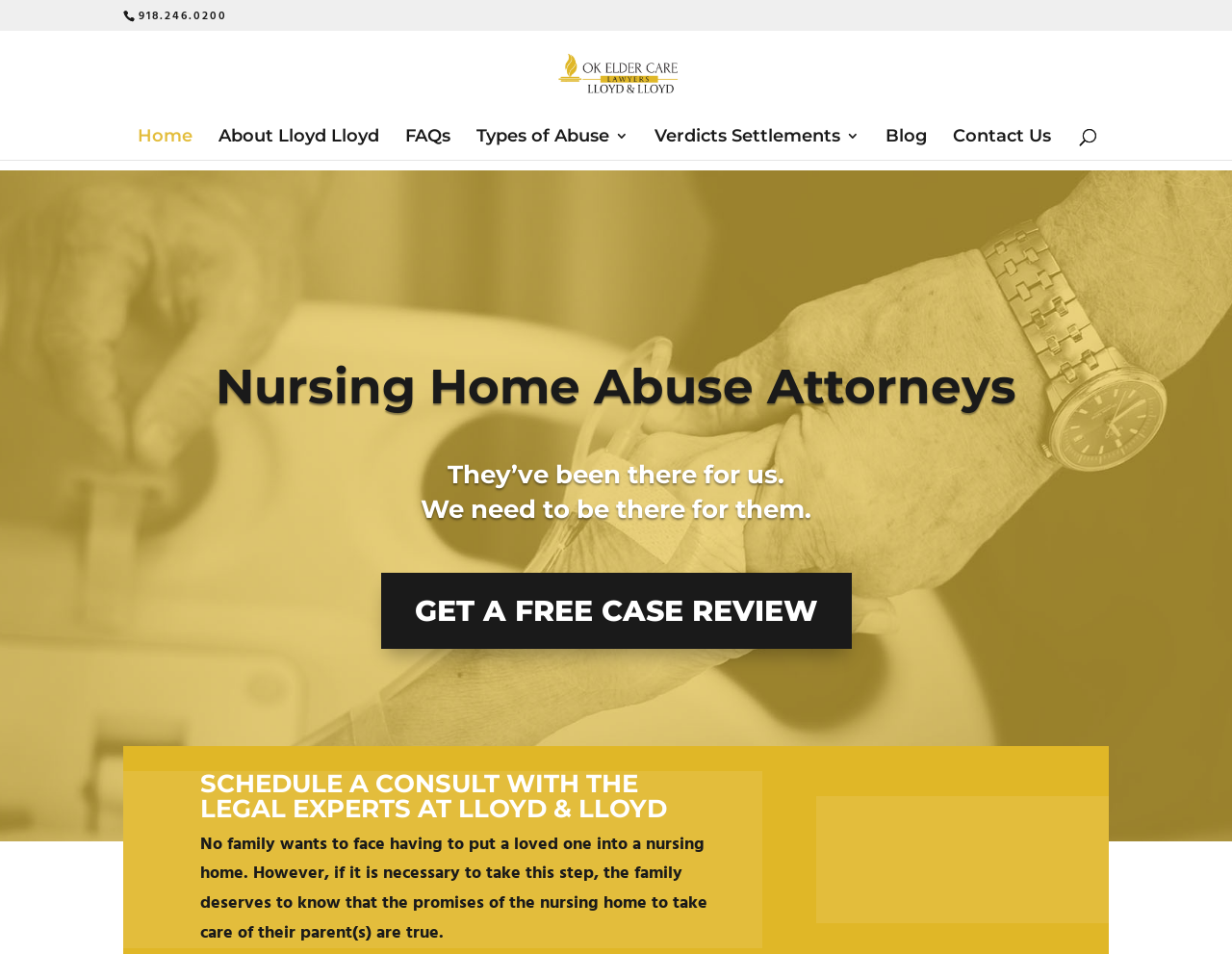Indicate the bounding box coordinates of the clickable region to achieve the following instruction: "Contact us today."

[0.663, 0.845, 0.9, 0.968]